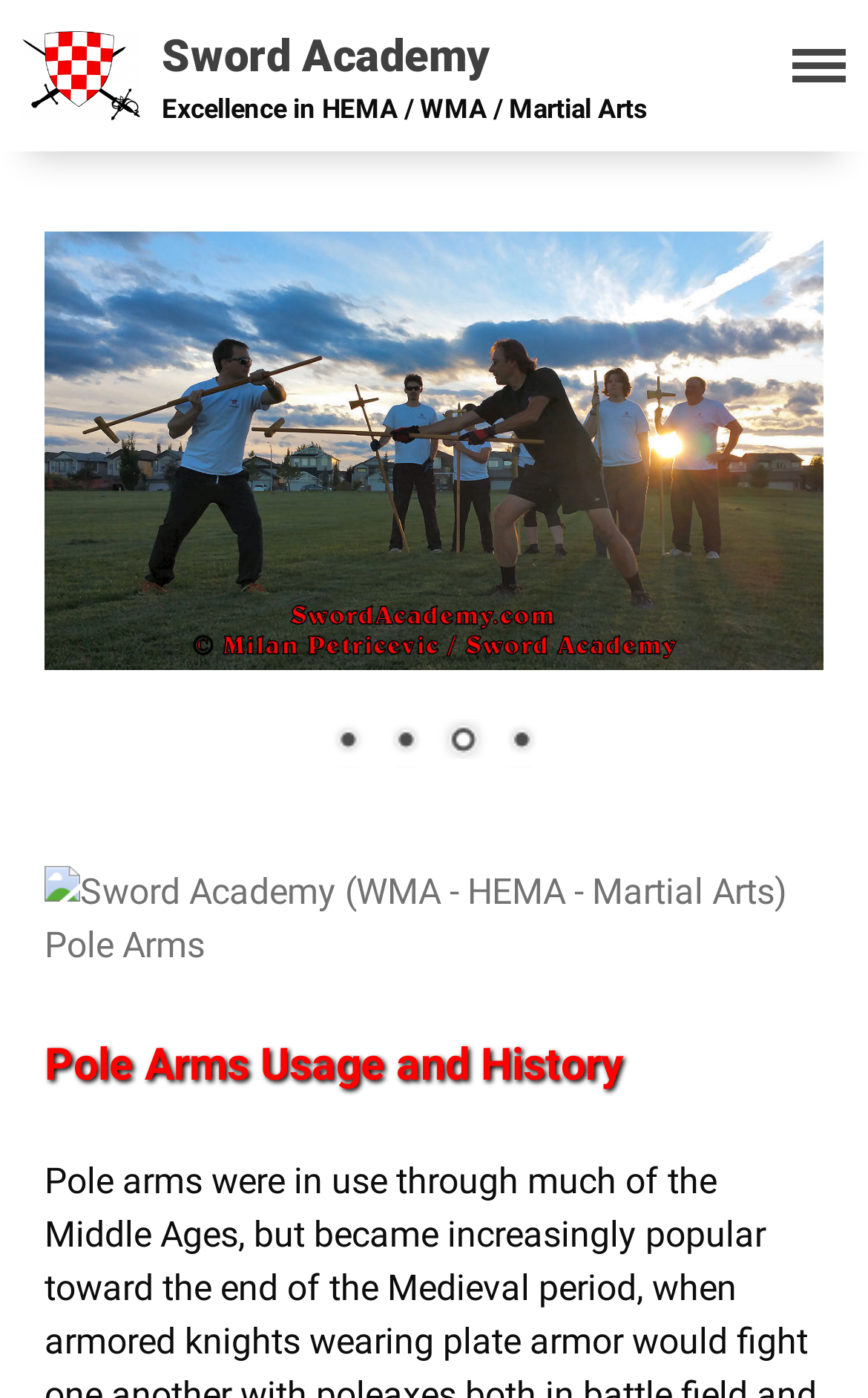What is the topic of the slideshow?
From the details in the image, answer the question comprehensively.

I looked at the region element with the role description 'Slideshow' and found that the topic of the slideshow is 'Pole Arms', which is also the title of the region element.